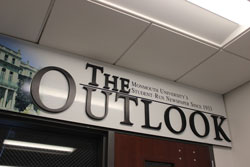What is the primary role of the newspaper?
Could you answer the question with a detailed and thorough explanation?

The answer can be obtained by reading the additional text underneath the main title on the sign, which highlights the newspaper's identity as a student-operated publication and emphasizes its role in providing a platform for student voices and campus news.